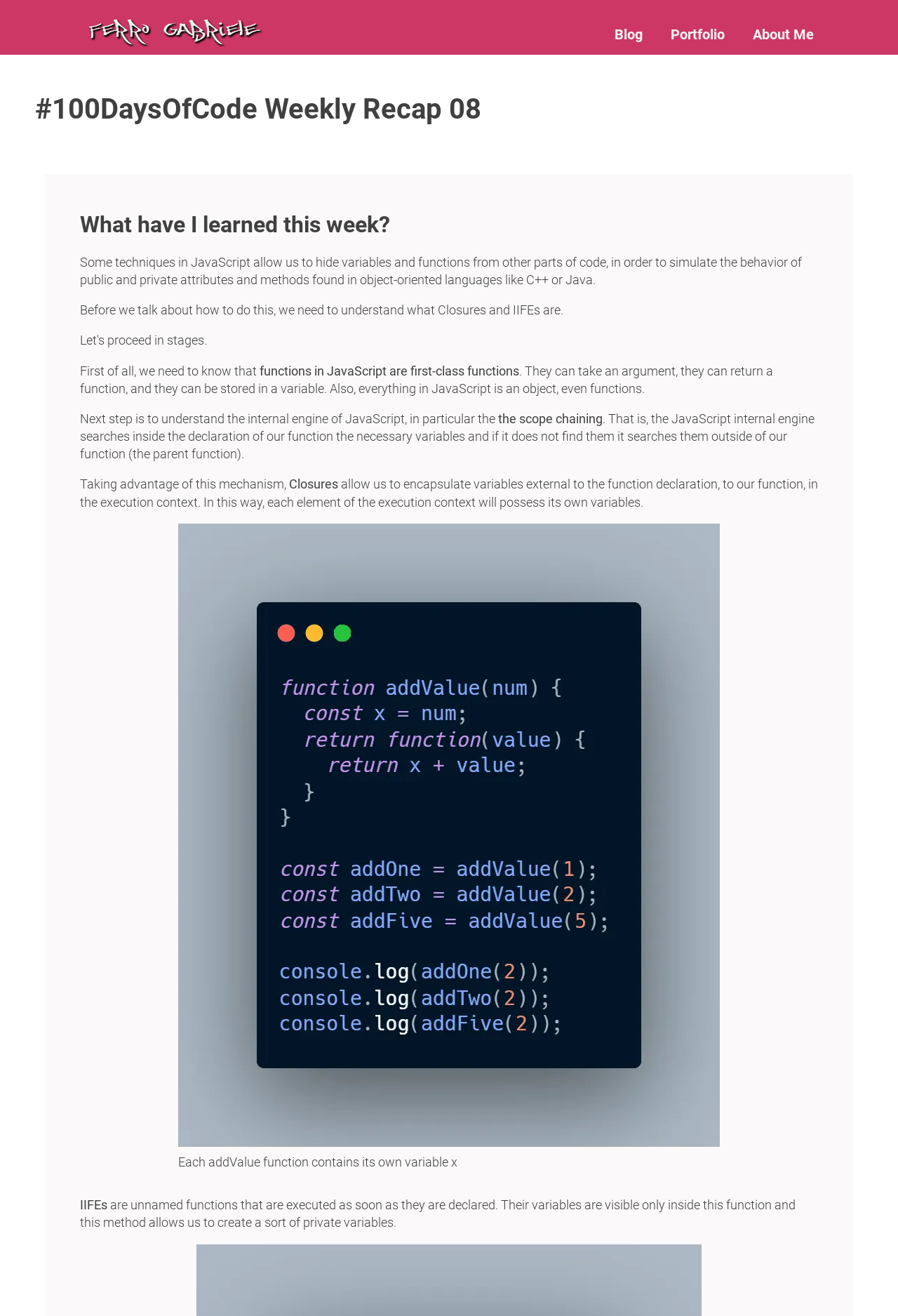Please answer the following question using a single word or phrase: 
What is the main topic of this webpage?

JavaScript